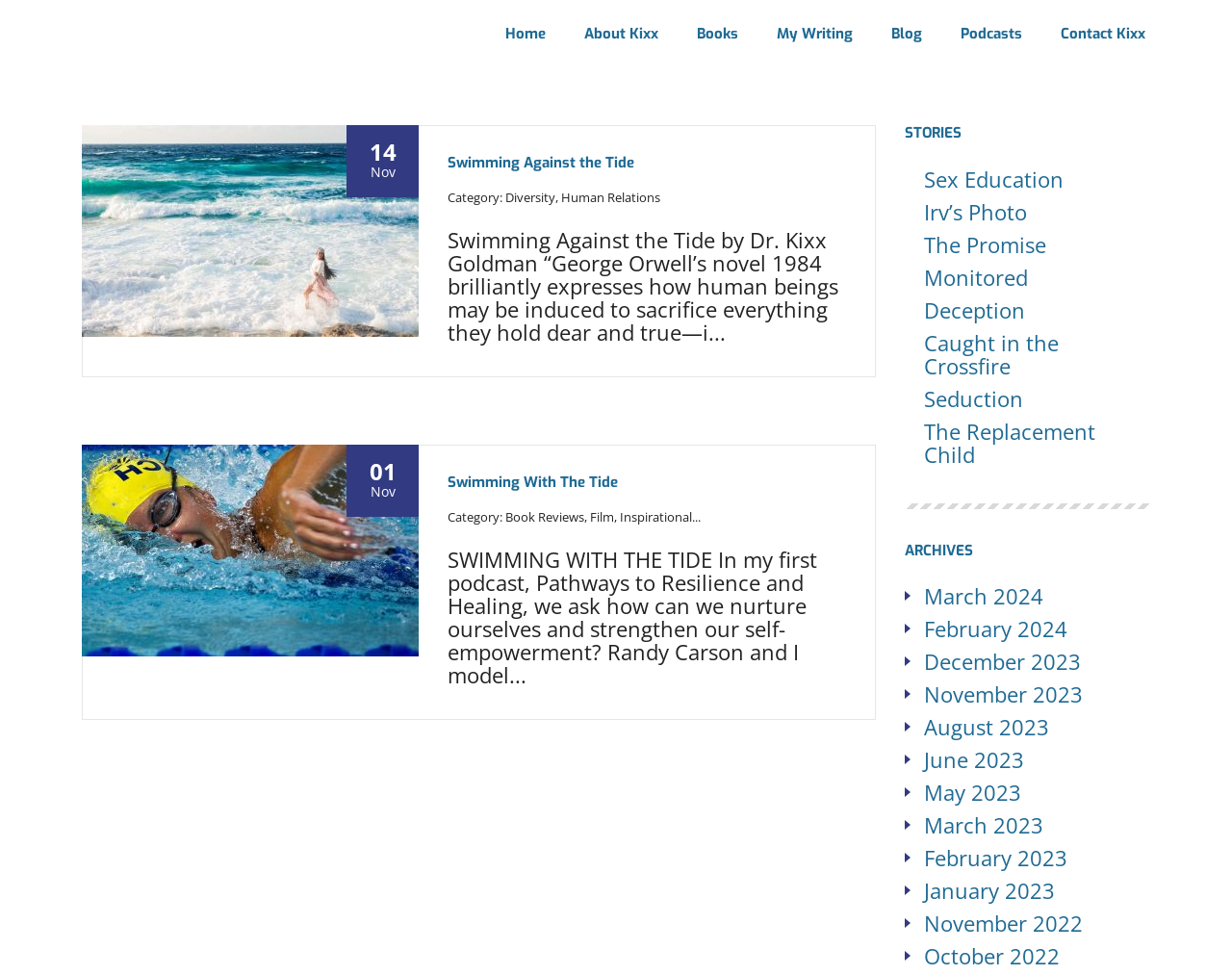Answer this question using a single word or a brief phrase:
How many archives are listed on the webpage?

12